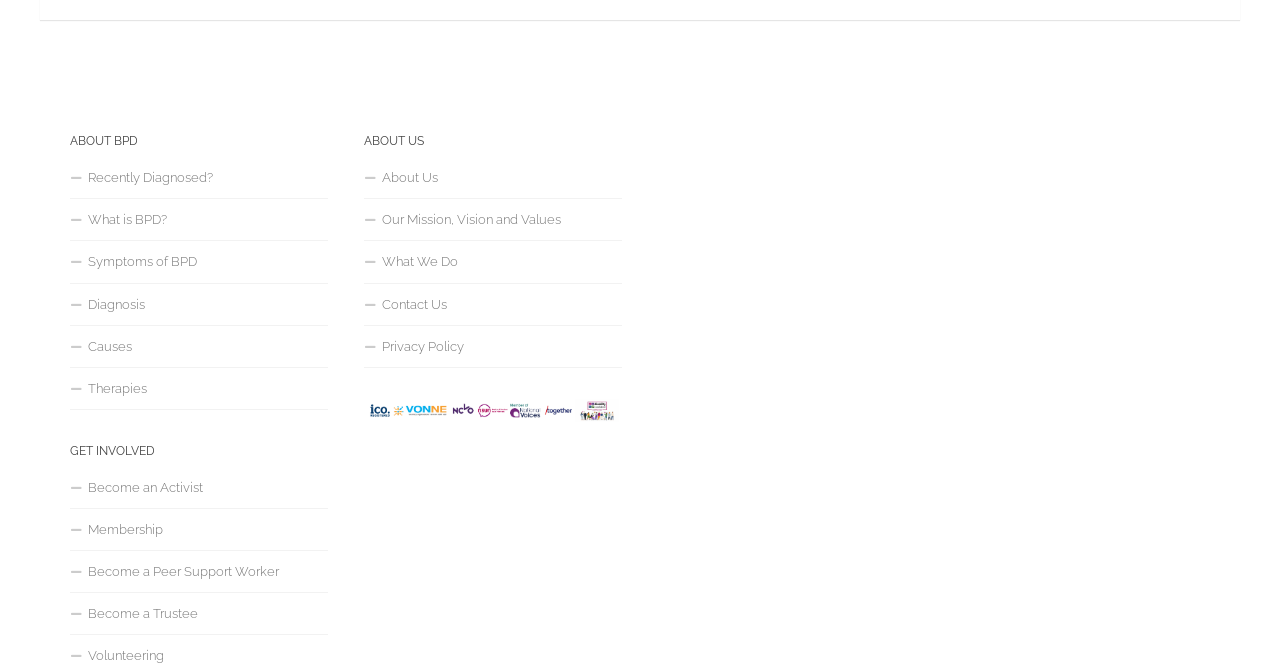Please locate the bounding box coordinates of the region I need to click to follow this instruction: "Read about the organization's mission".

[0.284, 0.299, 0.486, 0.363]